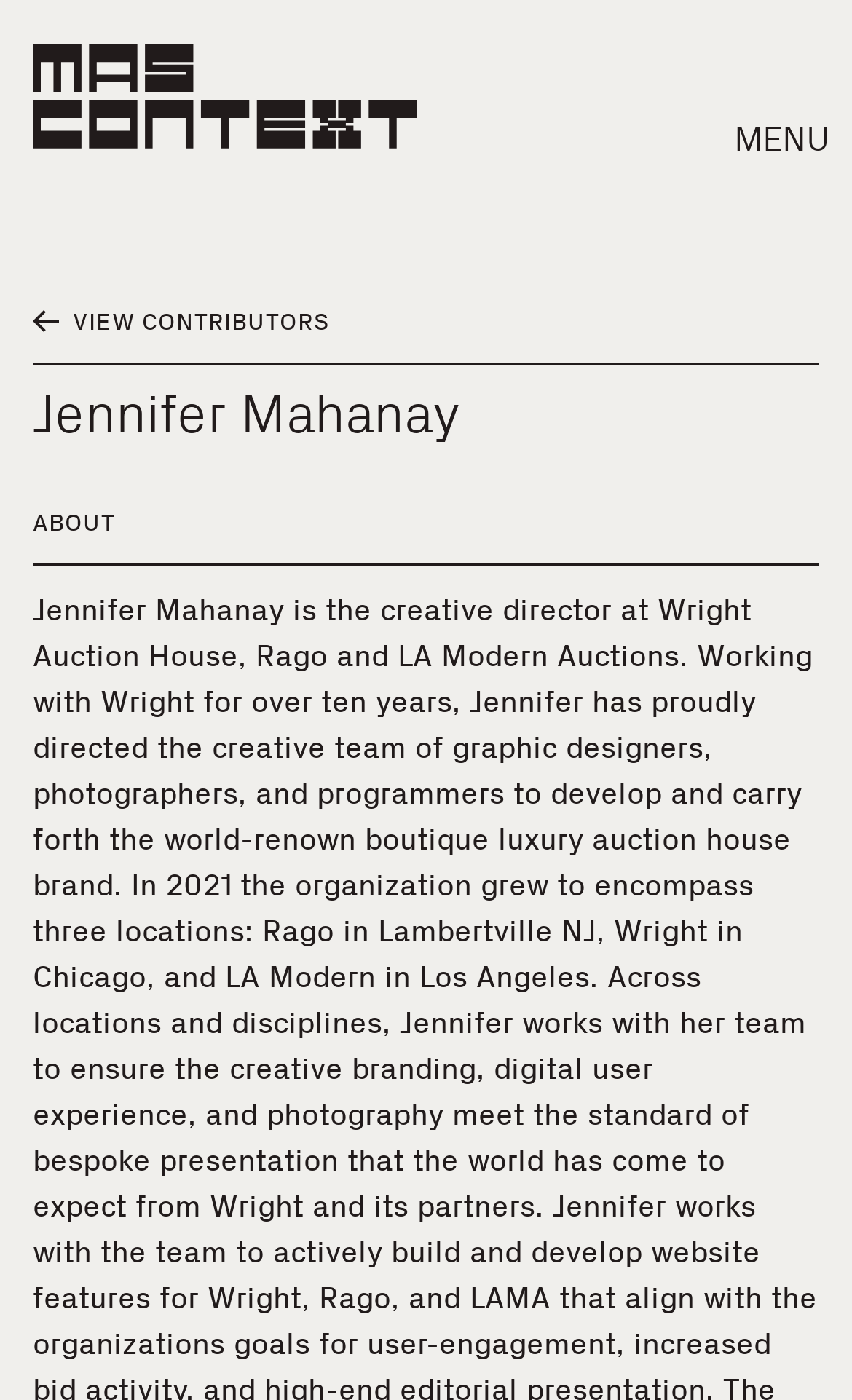How many navigation links are available on the top of the webpage? Refer to the image and provide a one-word or short phrase answer.

9